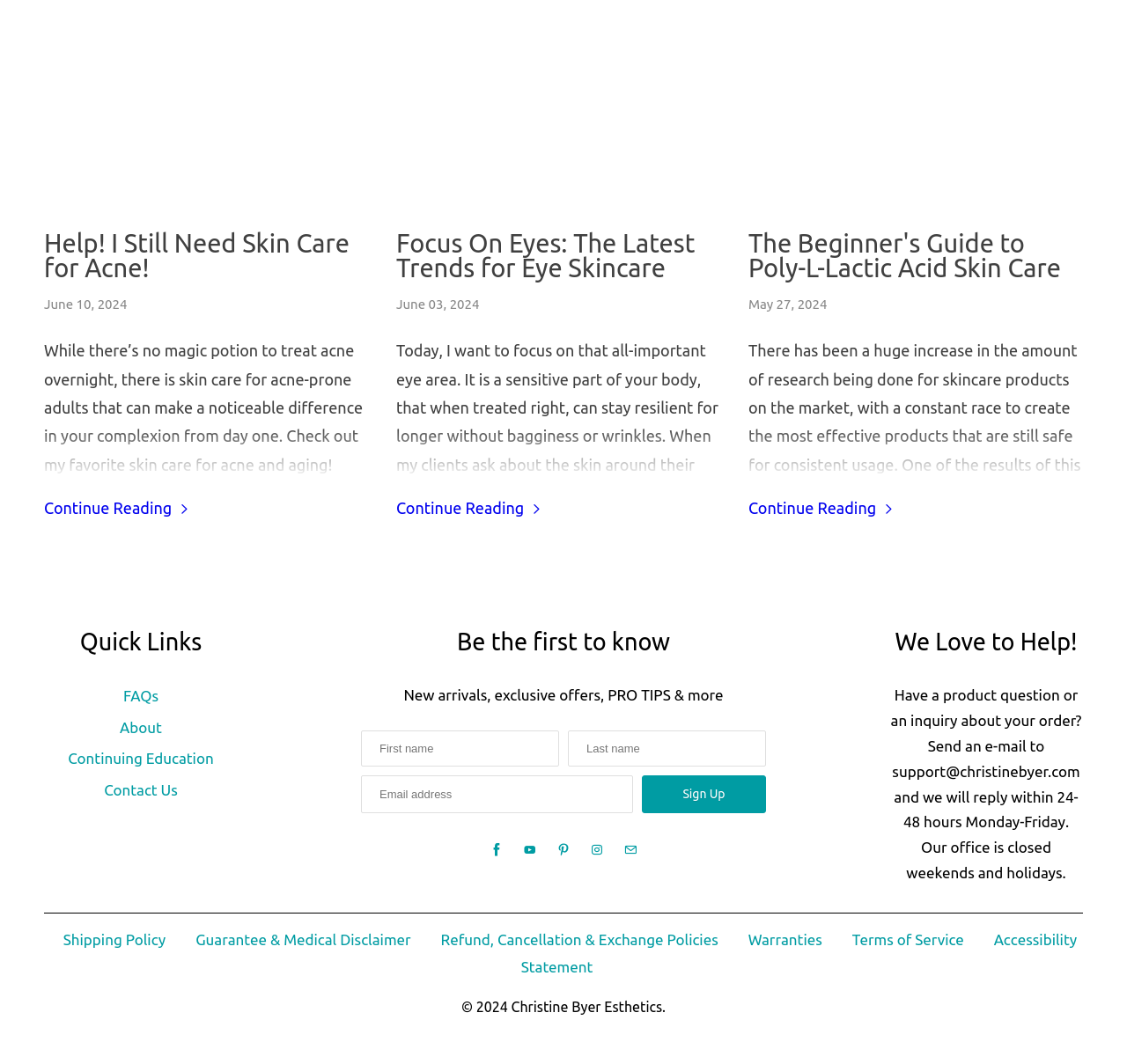Please identify the bounding box coordinates of the element that needs to be clicked to execute the following command: "Sign up for newsletter". Provide the bounding box using four float numbers between 0 and 1, formatted as [left, top, right, bottom].

[0.57, 0.729, 0.68, 0.764]